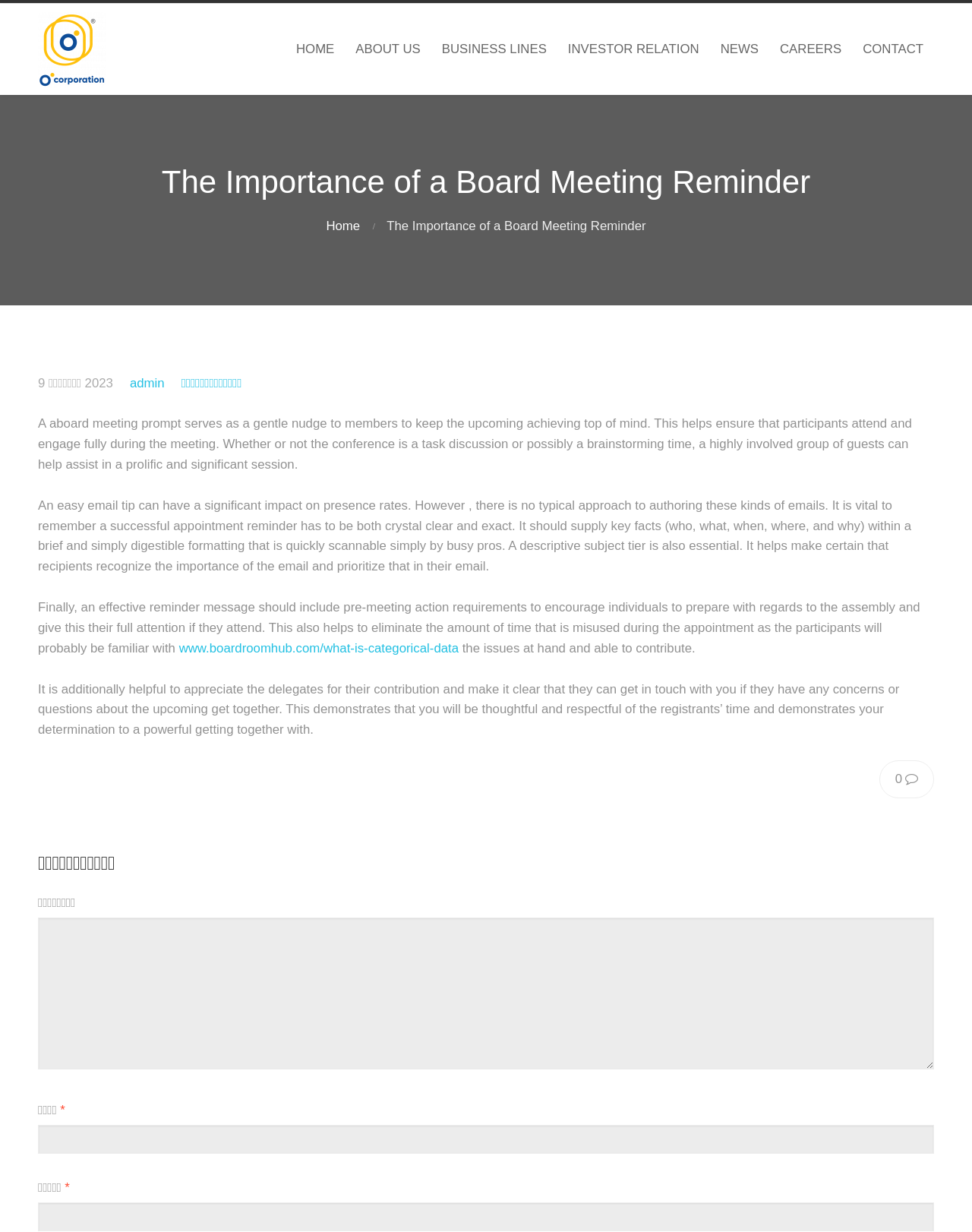Predict the bounding box coordinates of the area that should be clicked to accomplish the following instruction: "Enter your email in the อีเมล textbox". The bounding box coordinates should consist of four float numbers between 0 and 1, i.e., [left, top, right, bottom].

[0.039, 0.976, 0.961, 0.999]